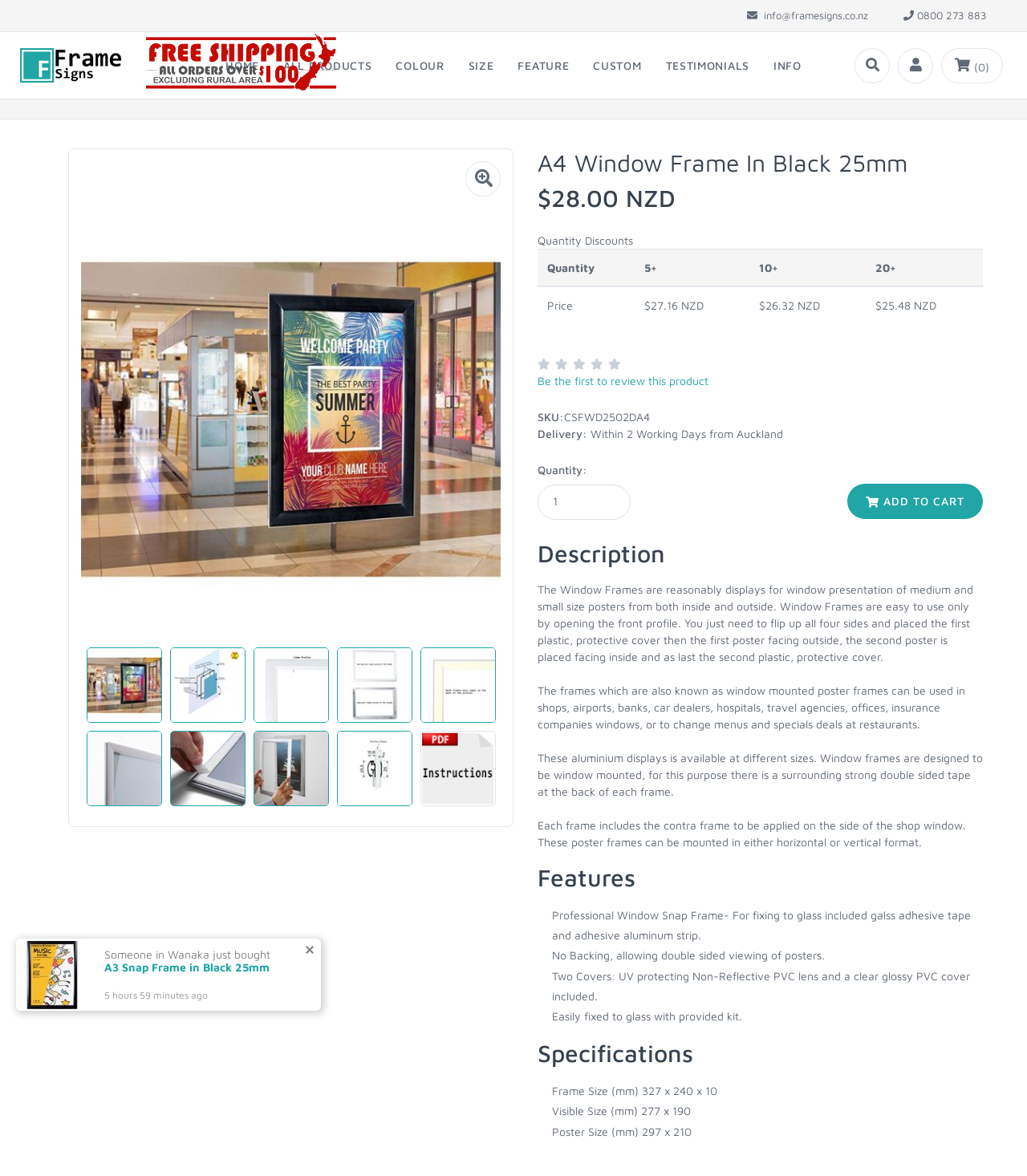Please answer the following question using a single word or phrase: 
What is the purpose of the Window Frames?

For window presentation of medium and small size posters